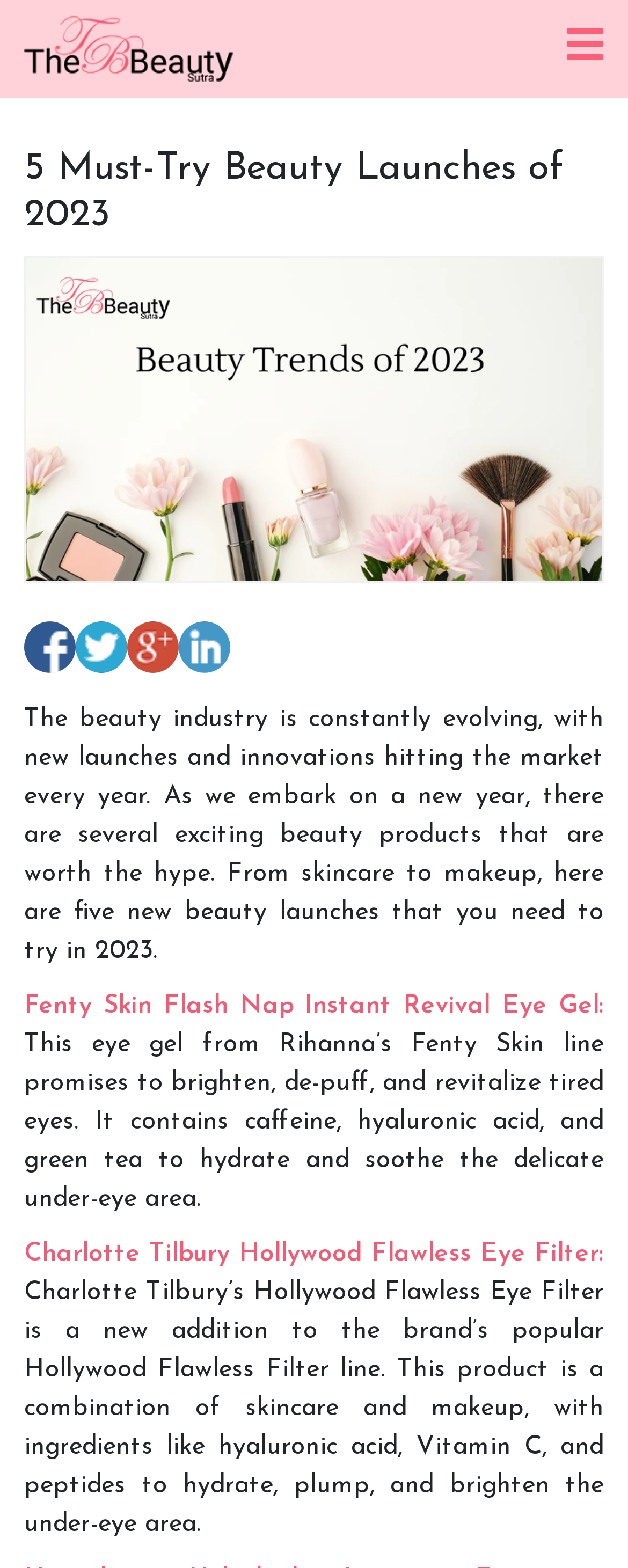Based on the element description "parent_node: HAIR CARE", predict the bounding box coordinates of the UI element.

[0.038, 0.005, 0.372, 0.058]